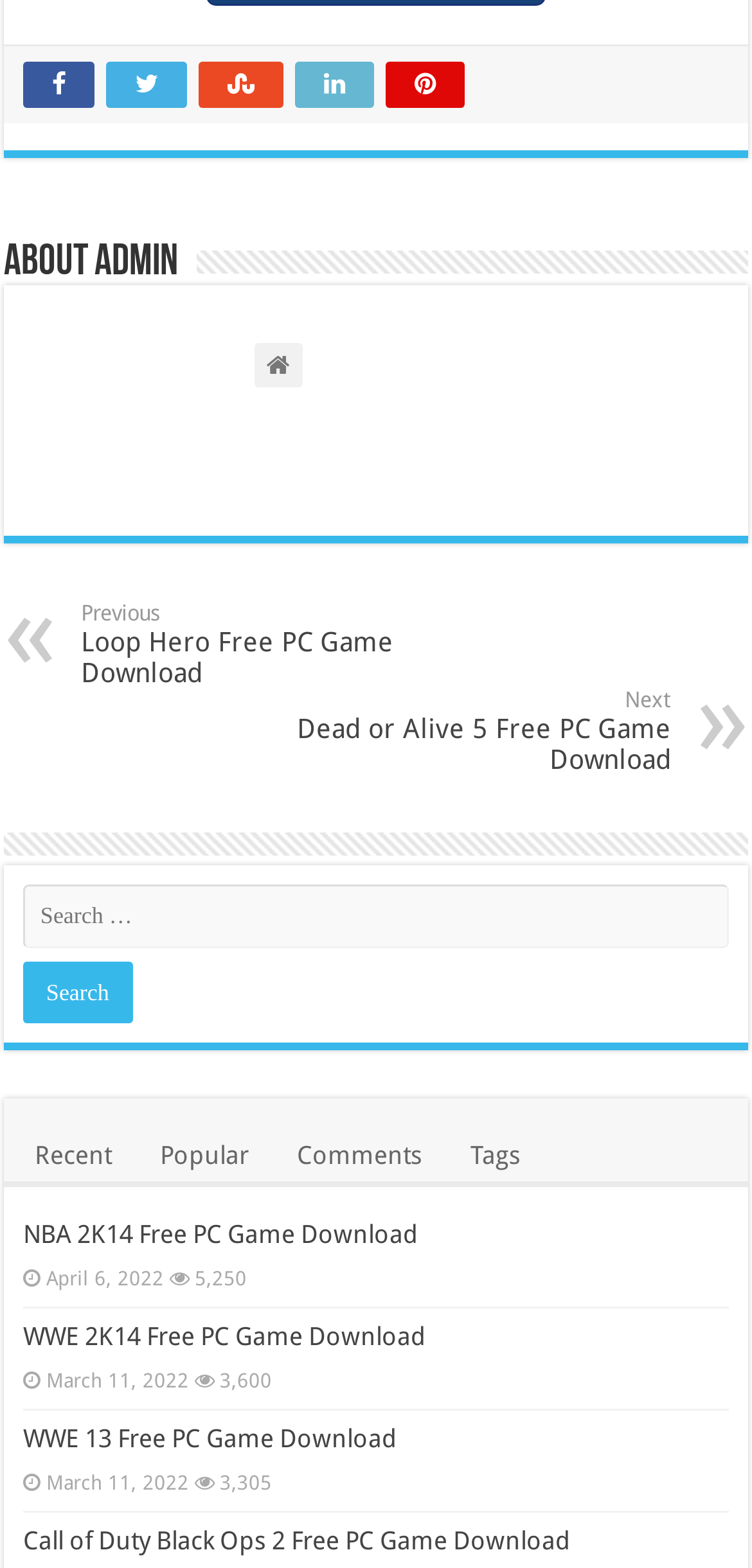Analyze the image and answer the question with as much detail as possible: 
What is the most recent game download posted?

I looked at the dates posted next to each game download link and found that 'April 6, 2022' is the most recent date, which corresponds to the 'NBA 2K14 Free PC Game Download' link.